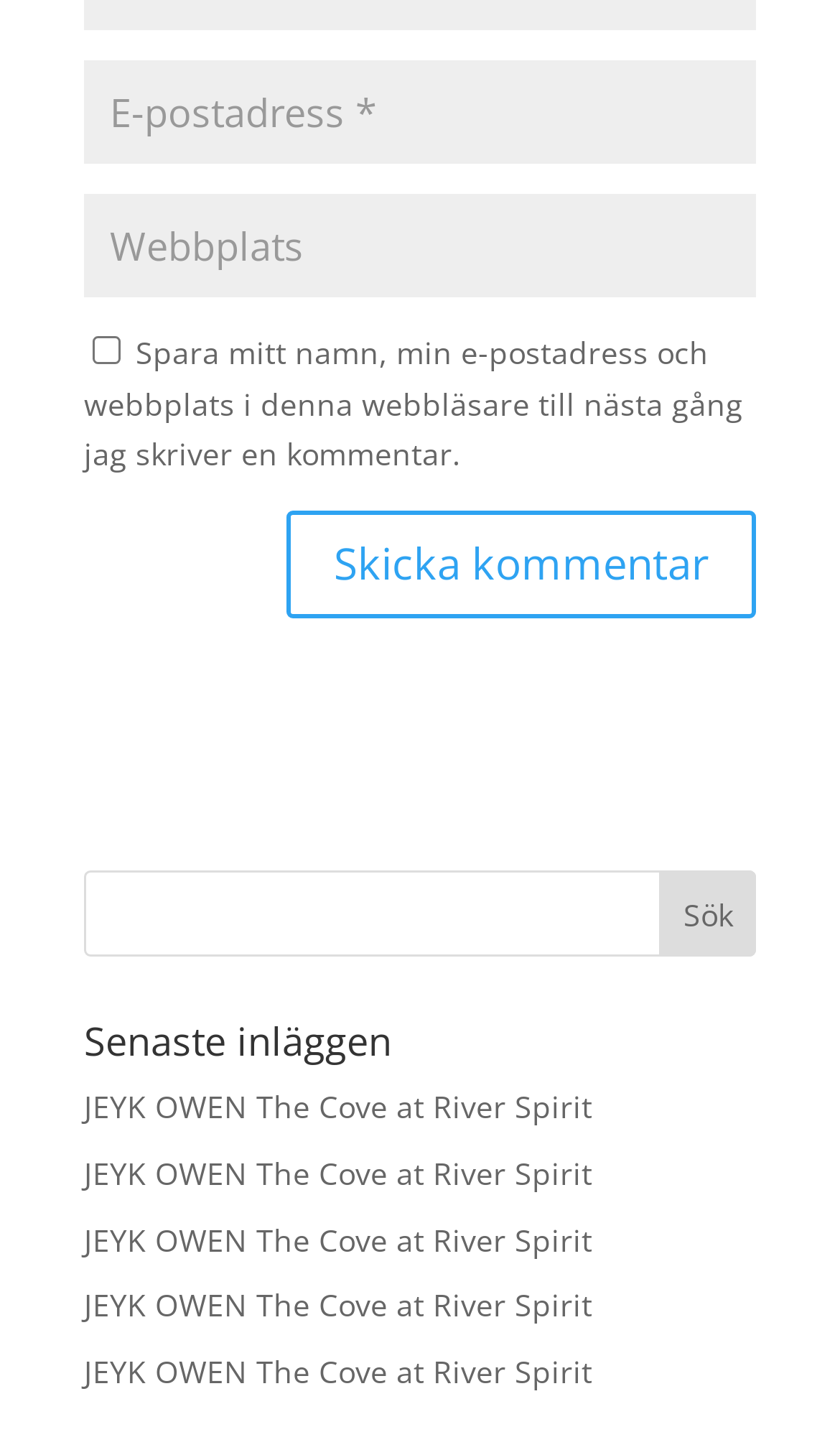Determine the bounding box coordinates of the section I need to click to execute the following instruction: "Search for something". Provide the coordinates as four float numbers between 0 and 1, i.e., [left, top, right, bottom].

[0.1, 0.598, 0.9, 0.658]